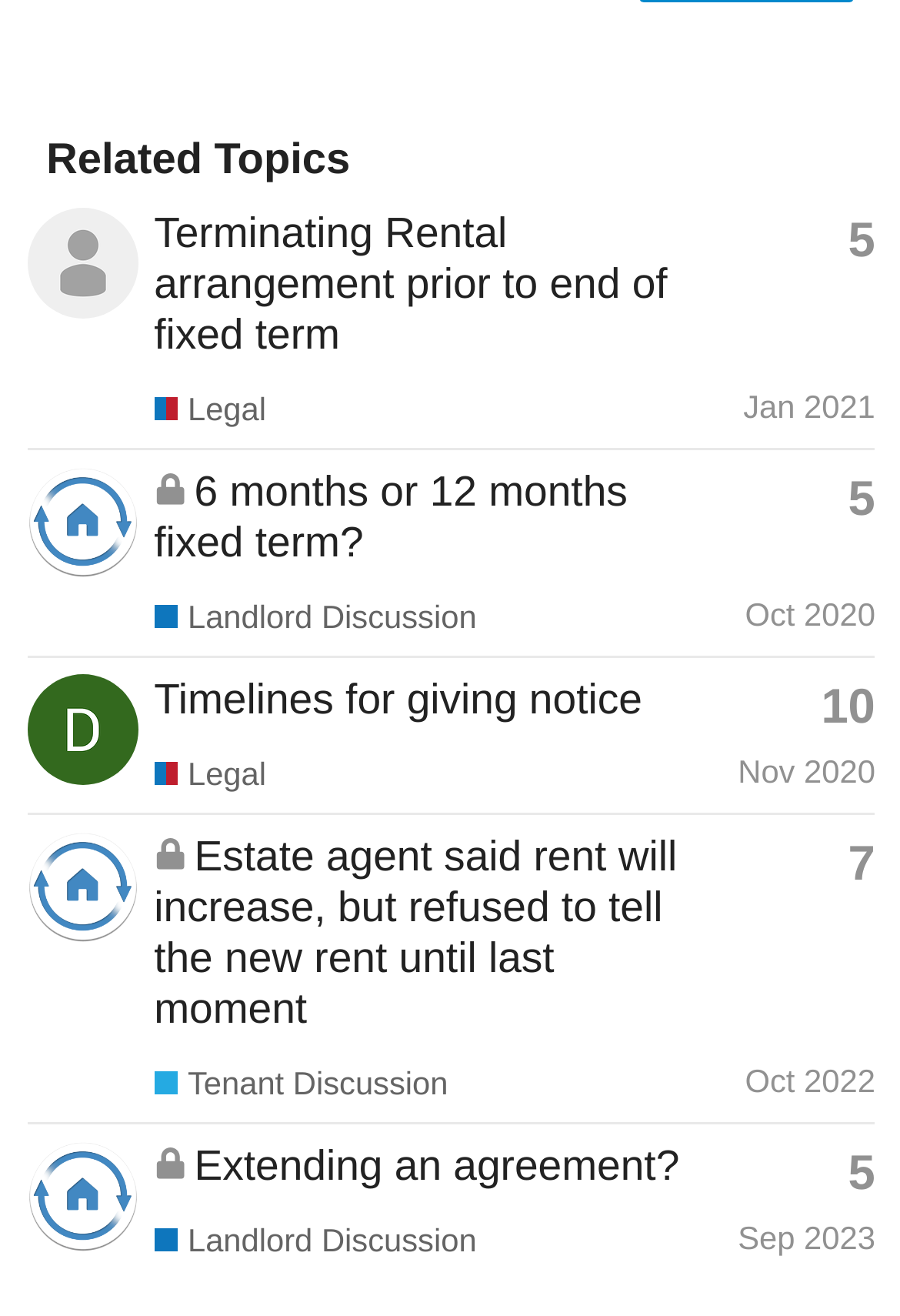Use one word or a short phrase to answer the question provided: 
Who is the latest poster of the topic 'Timelines for giving notice'?

David122